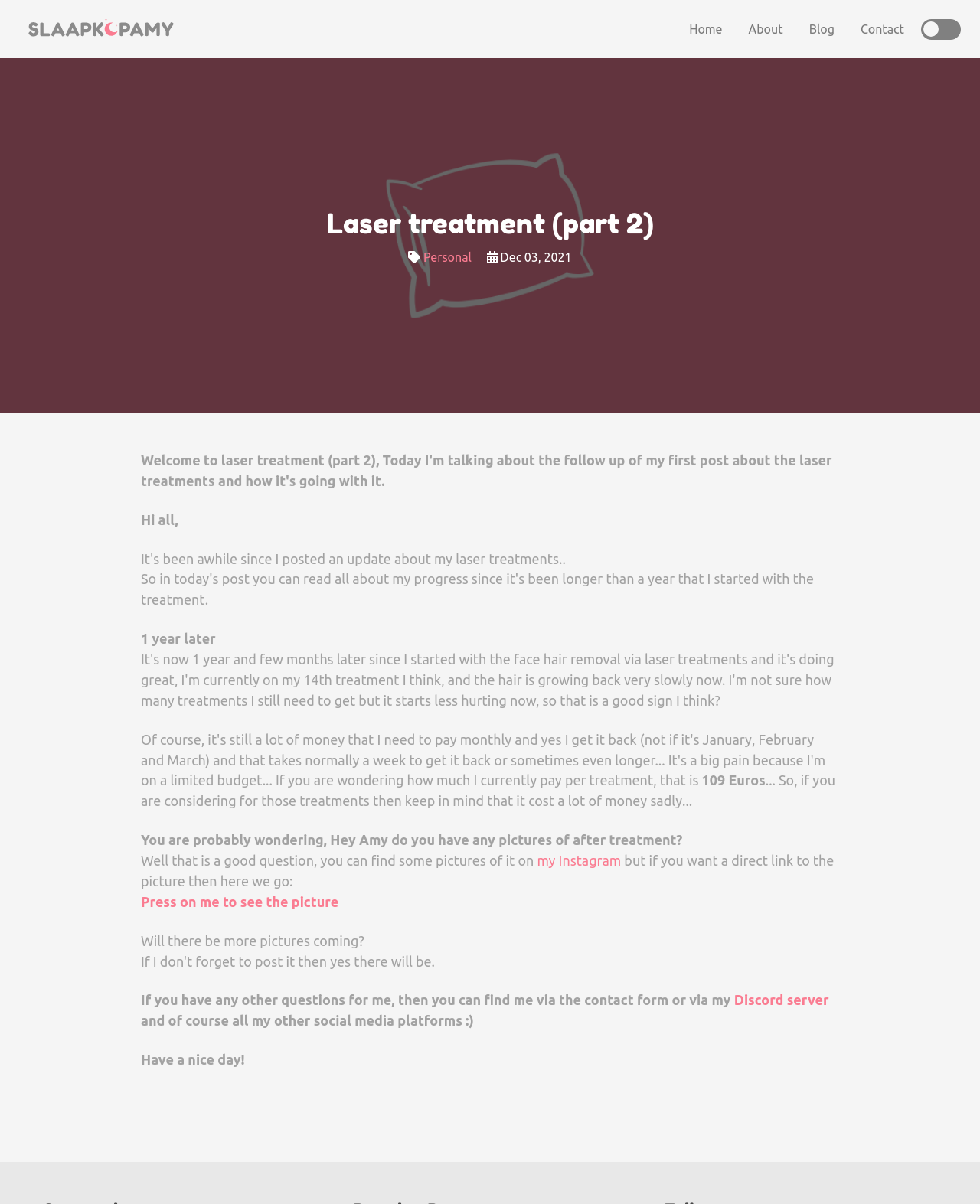Please identify the bounding box coordinates of the area that needs to be clicked to fulfill the following instruction: "contact me via Discord server."

[0.749, 0.824, 0.846, 0.837]